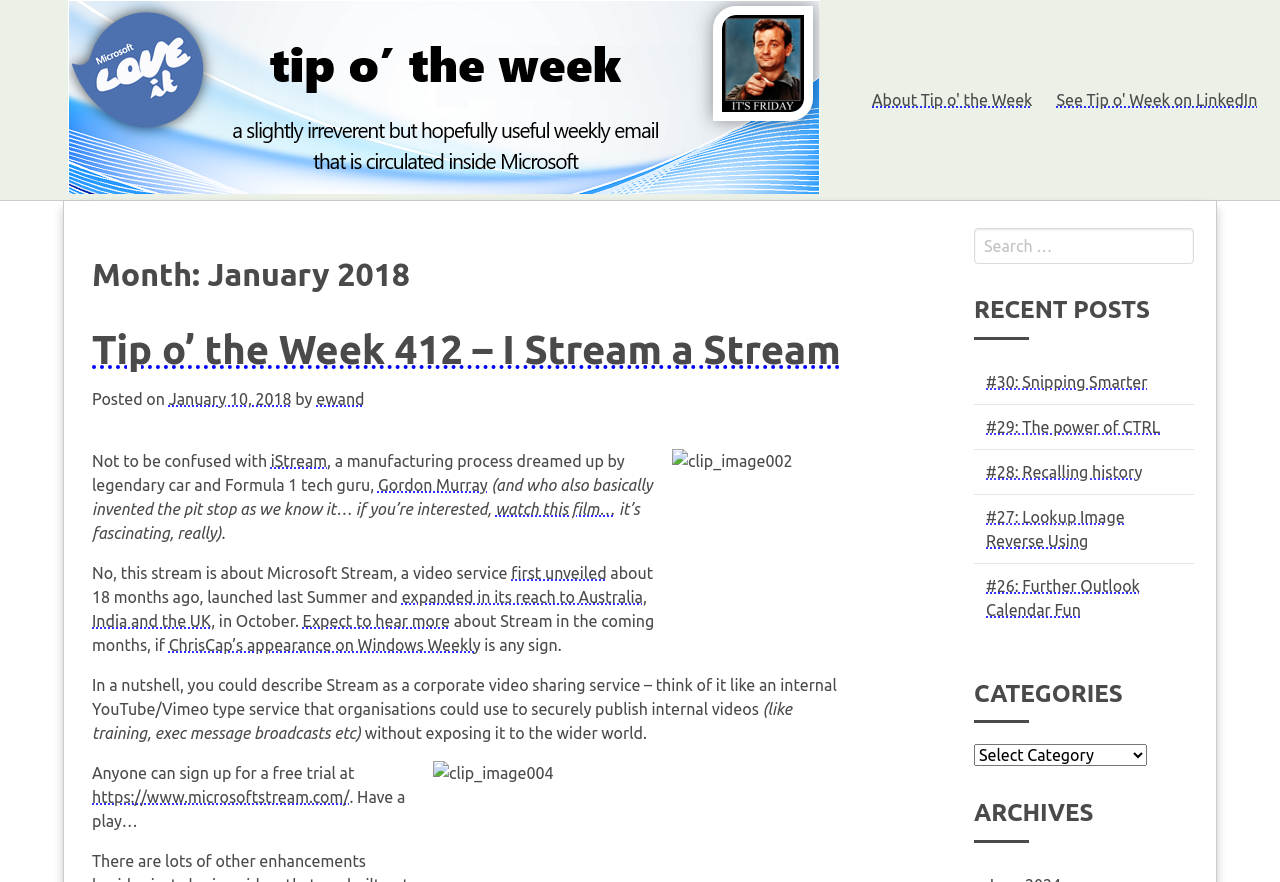What is the title of the blog post?
From the screenshot, supply a one-word or short-phrase answer.

Tip o’ the Week 412 – I Stream a Stream